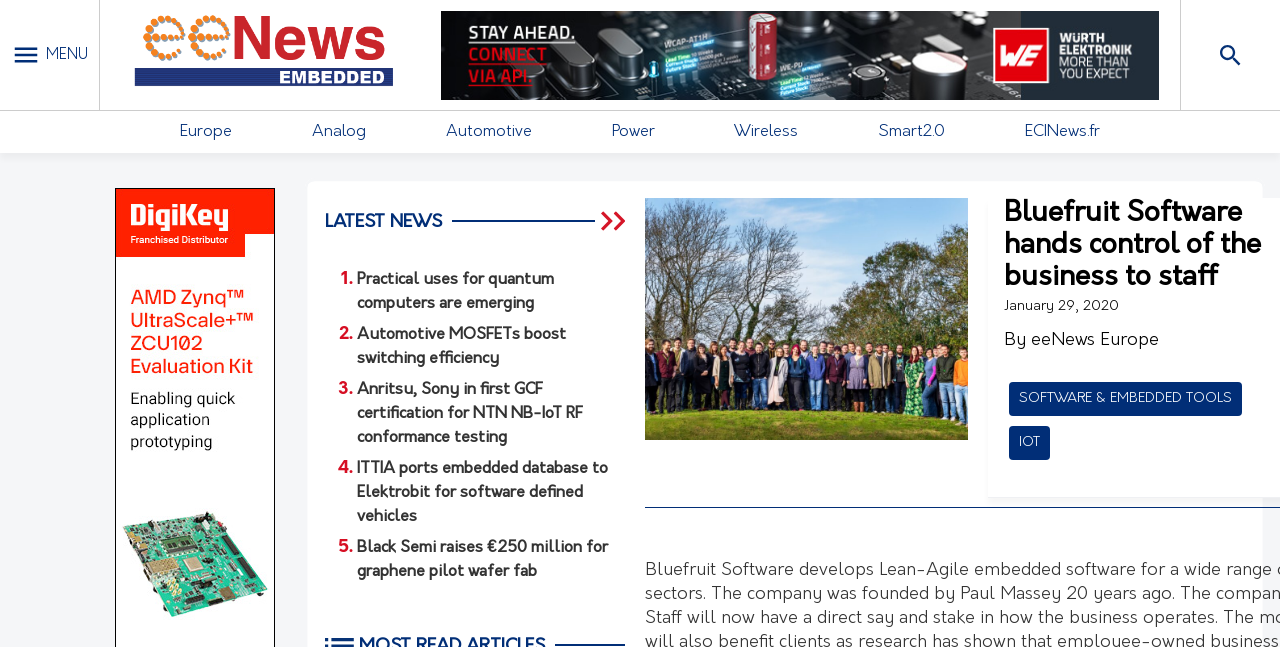What is the date of the news article?
Please respond to the question with a detailed and informative answer.

The date of the news article is mentioned in the StaticText element with a bounding box of [0.784, 0.463, 0.874, 0.486], which is 'January 29, 2020'.